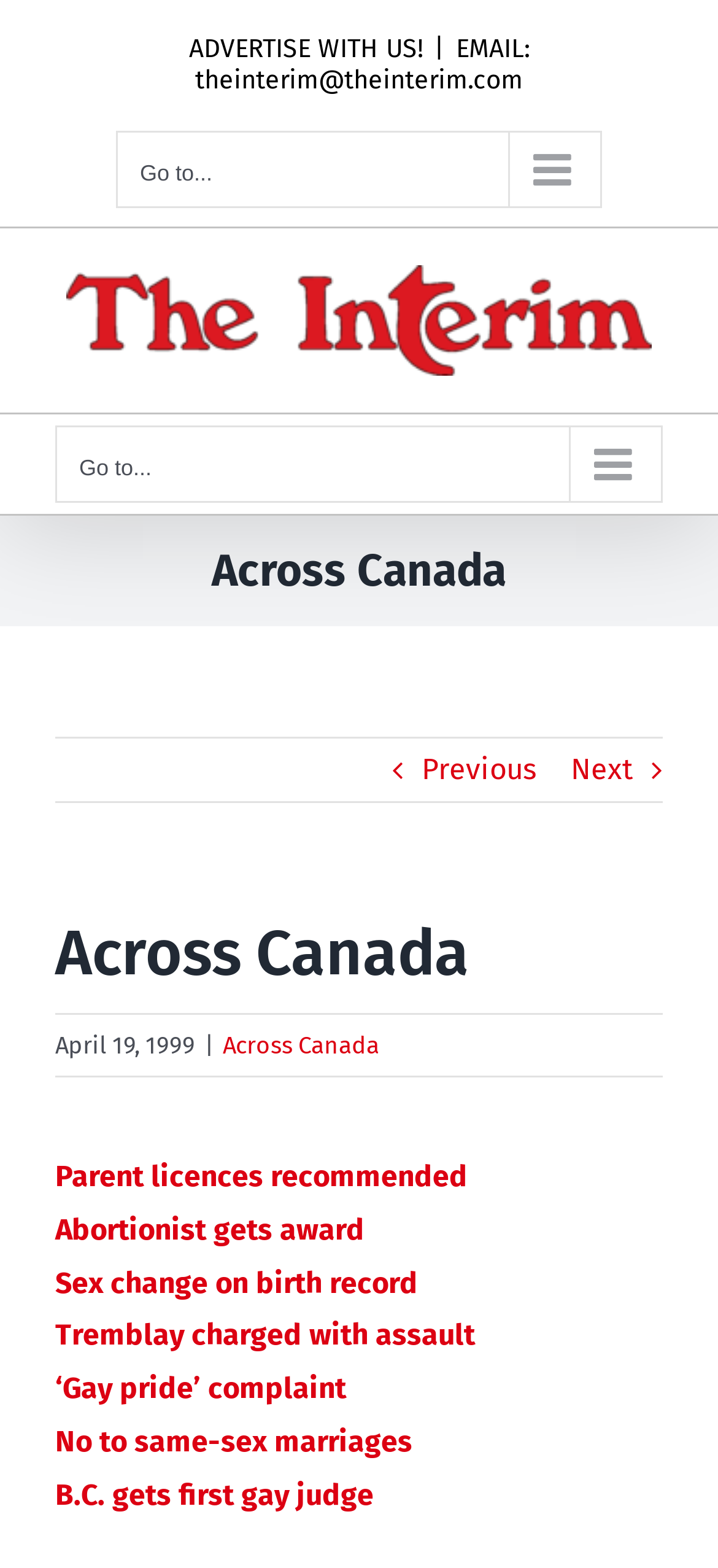Determine the bounding box coordinates of the section I need to click to execute the following instruction: "View the 'Parent licences recommended' article". Provide the coordinates as four float numbers between 0 and 1, i.e., [left, top, right, bottom].

[0.077, 0.739, 0.651, 0.761]